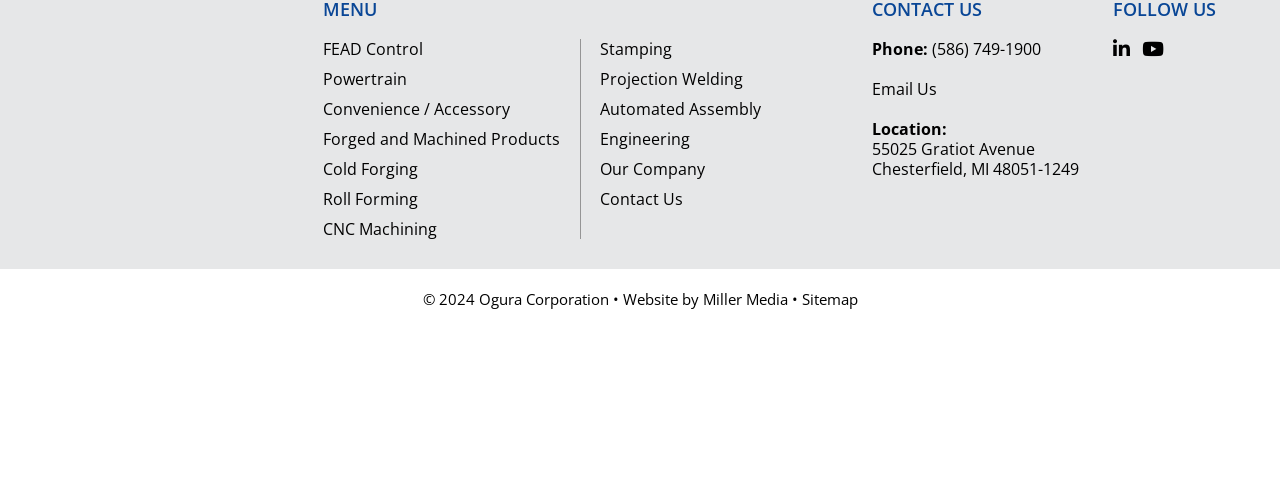Find the bounding box coordinates of the element to click in order to complete this instruction: "Click on the 'Articles & Notes' link". The bounding box coordinates must be four float numbers between 0 and 1, denoted as [left, top, right, bottom].

None